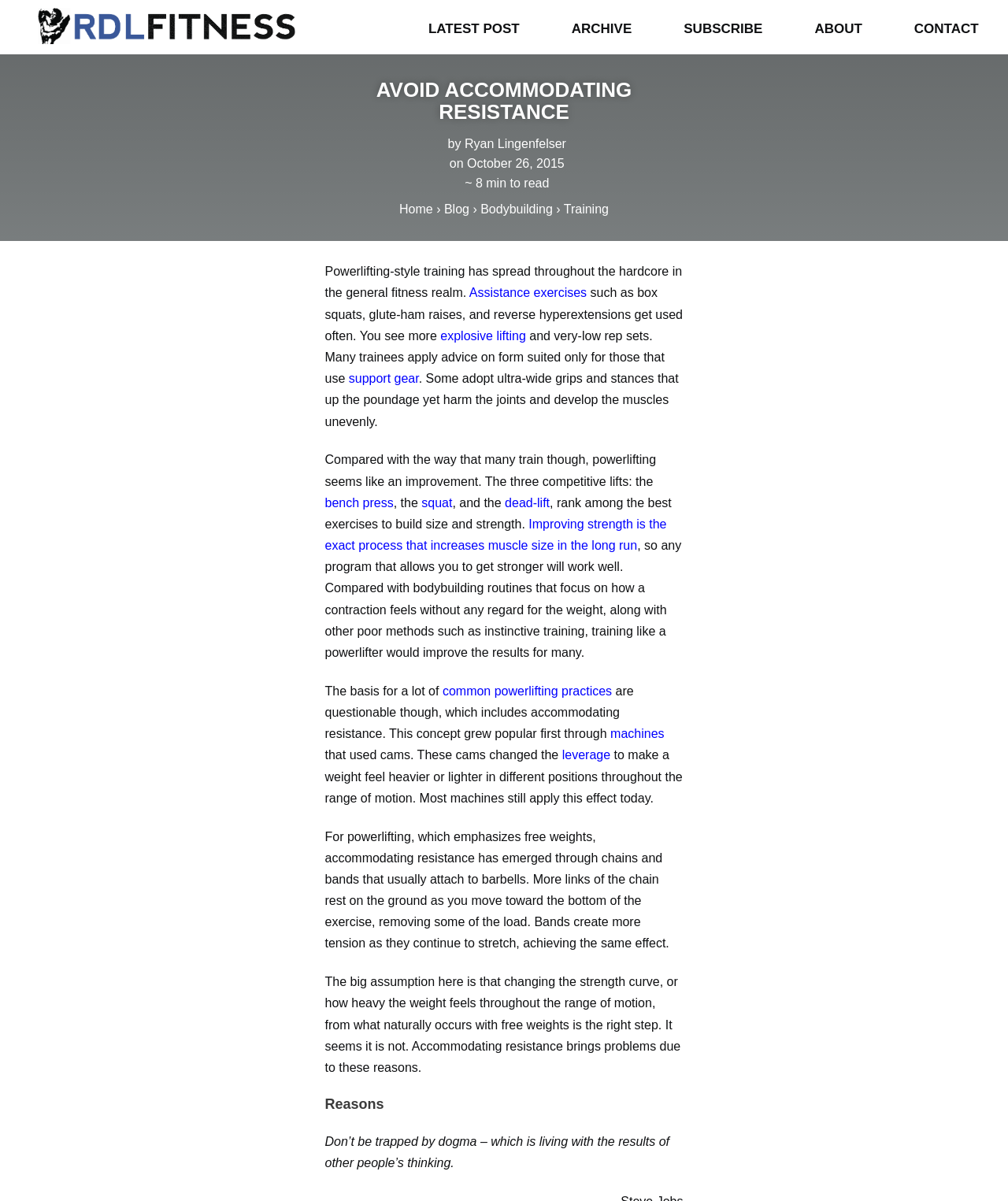Who is the author of the article?
Please provide a detailed and comprehensive answer to the question.

The author of the article is credited as Ryan Lingenfelser, as indicated by the link 'by Ryan Lingenfelser' on the webpage.